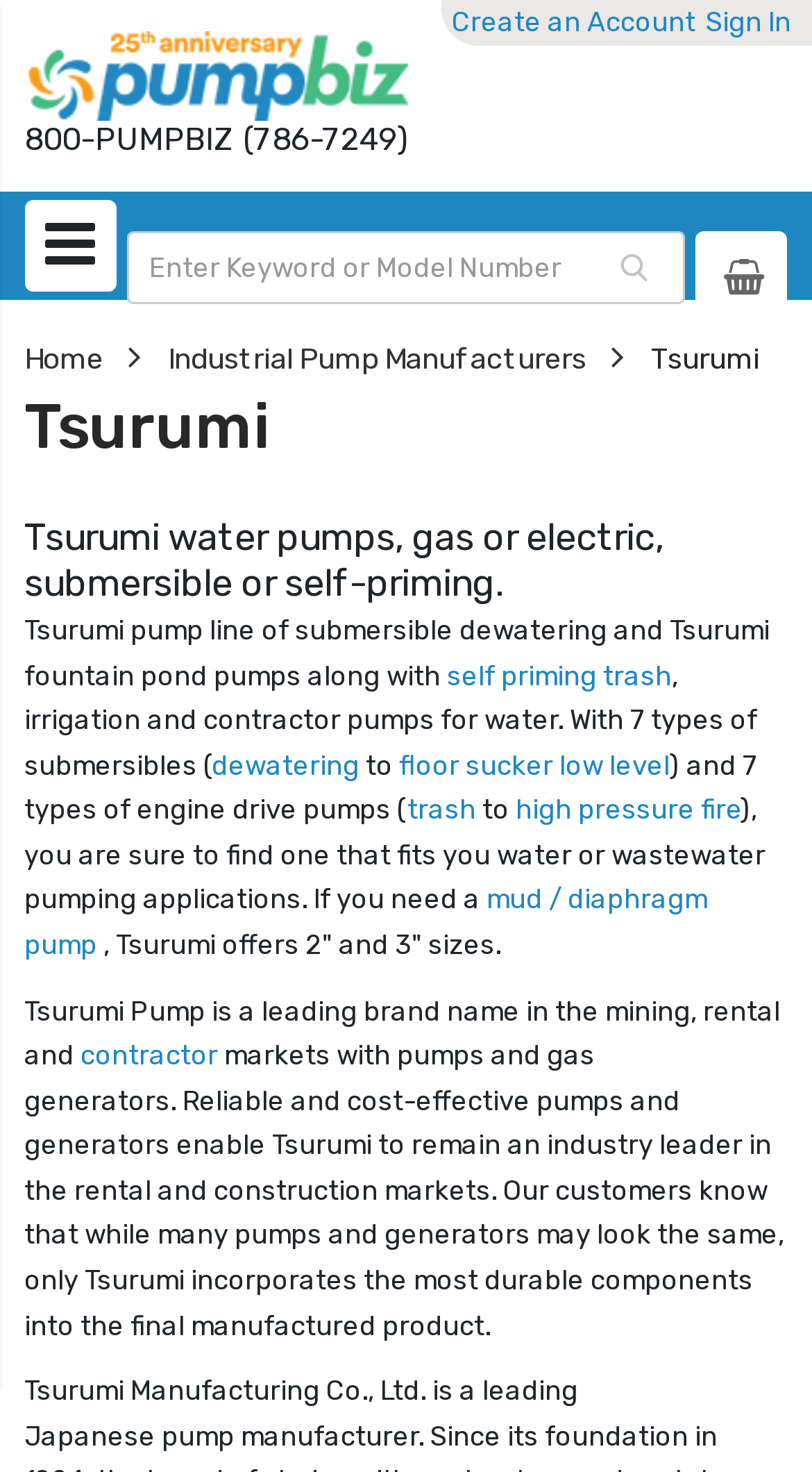Determine the bounding box coordinates for the clickable element to execute this instruction: "Sign in to the website". Provide the coordinates as four float numbers between 0 and 1, i.e., [left, top, right, bottom].

[0.869, 0.004, 0.974, 0.025]